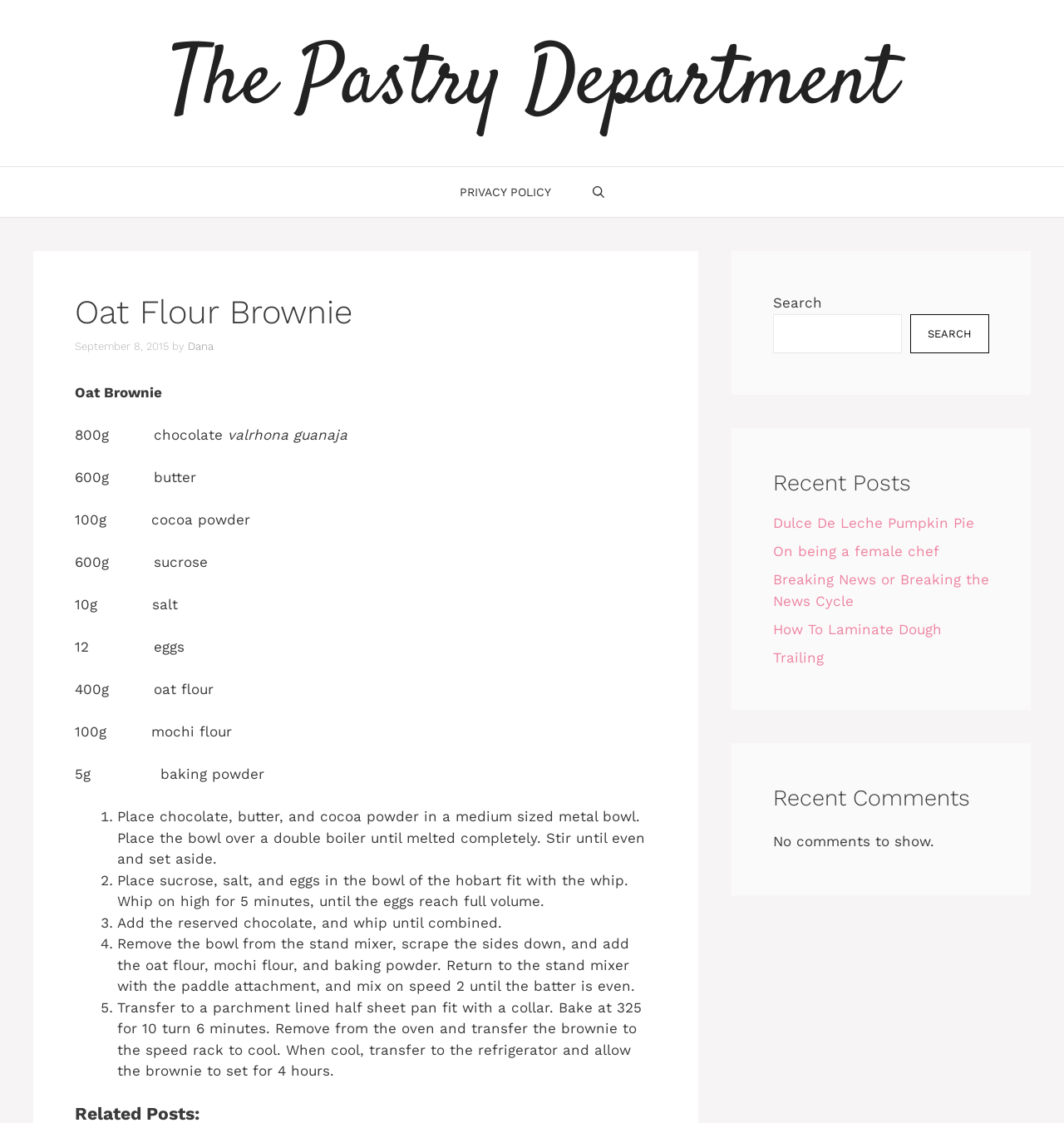Please determine the bounding box coordinates of the area that needs to be clicked to complete this task: 'Read the 'Oat Flour Brownie' recipe'. The coordinates must be four float numbers between 0 and 1, formatted as [left, top, right, bottom].

[0.07, 0.342, 0.152, 0.357]